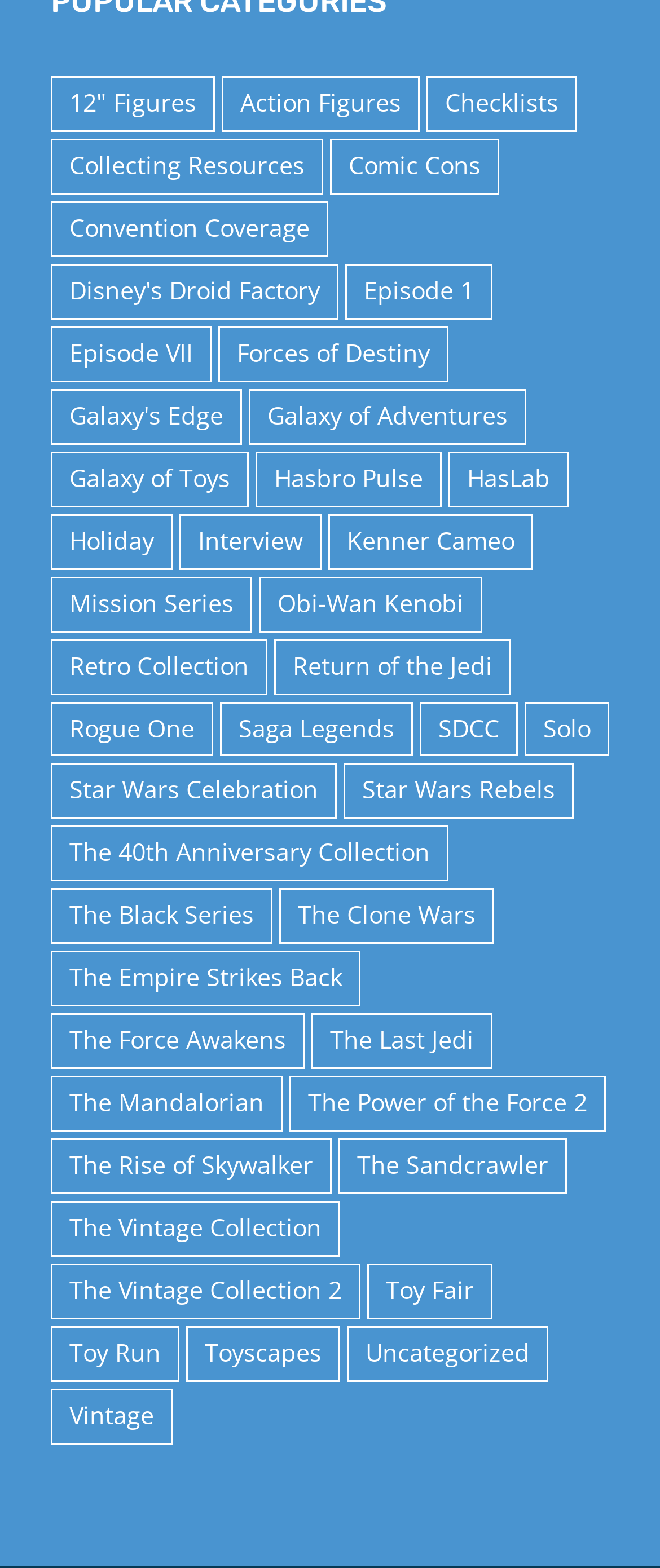Please reply with a single word or brief phrase to the question: 
Is there a category for collecting resources?

Yes